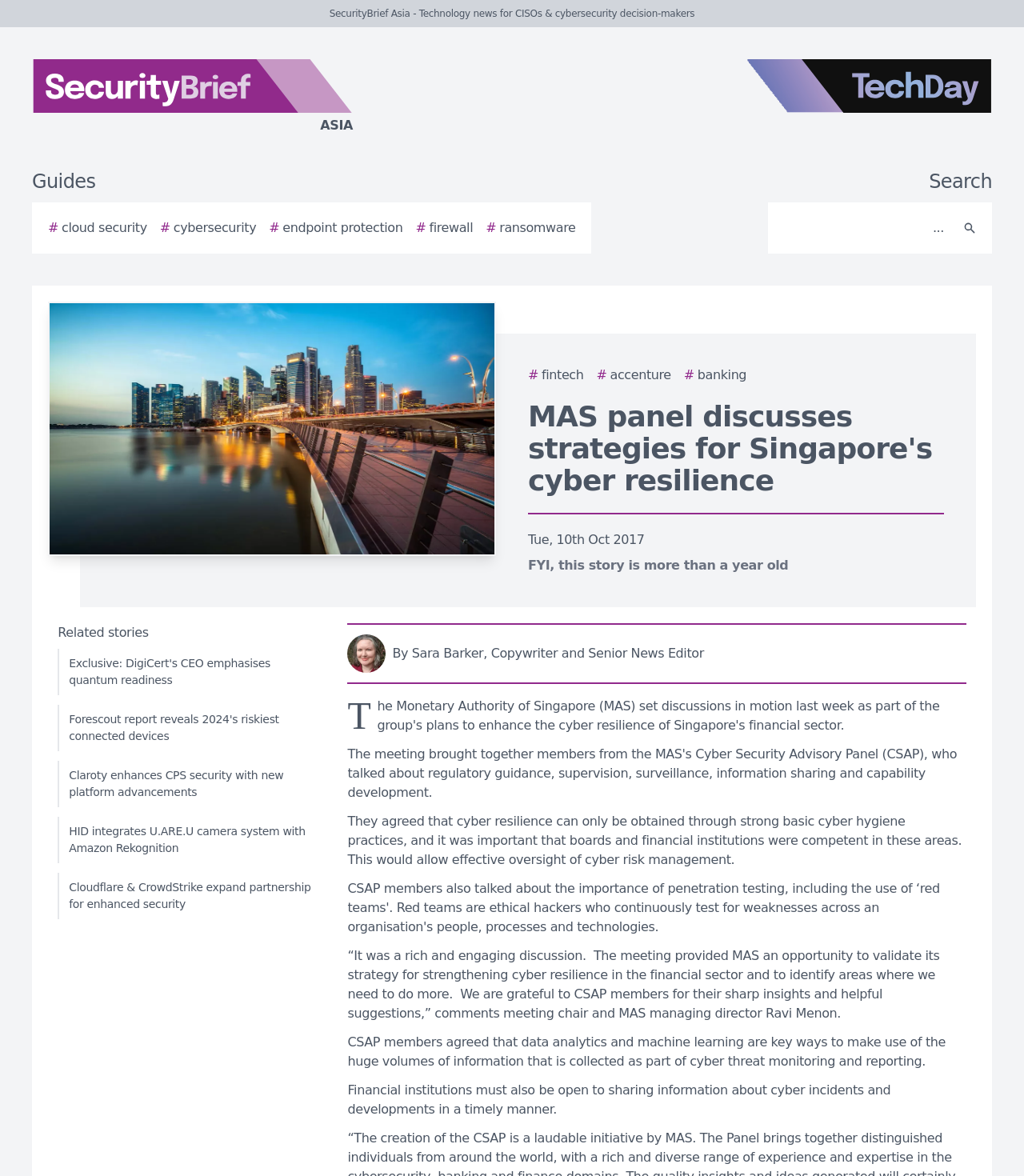Specify the bounding box coordinates of the area that needs to be clicked to achieve the following instruction: "Click on the link to read more about fintech".

[0.516, 0.311, 0.57, 0.327]